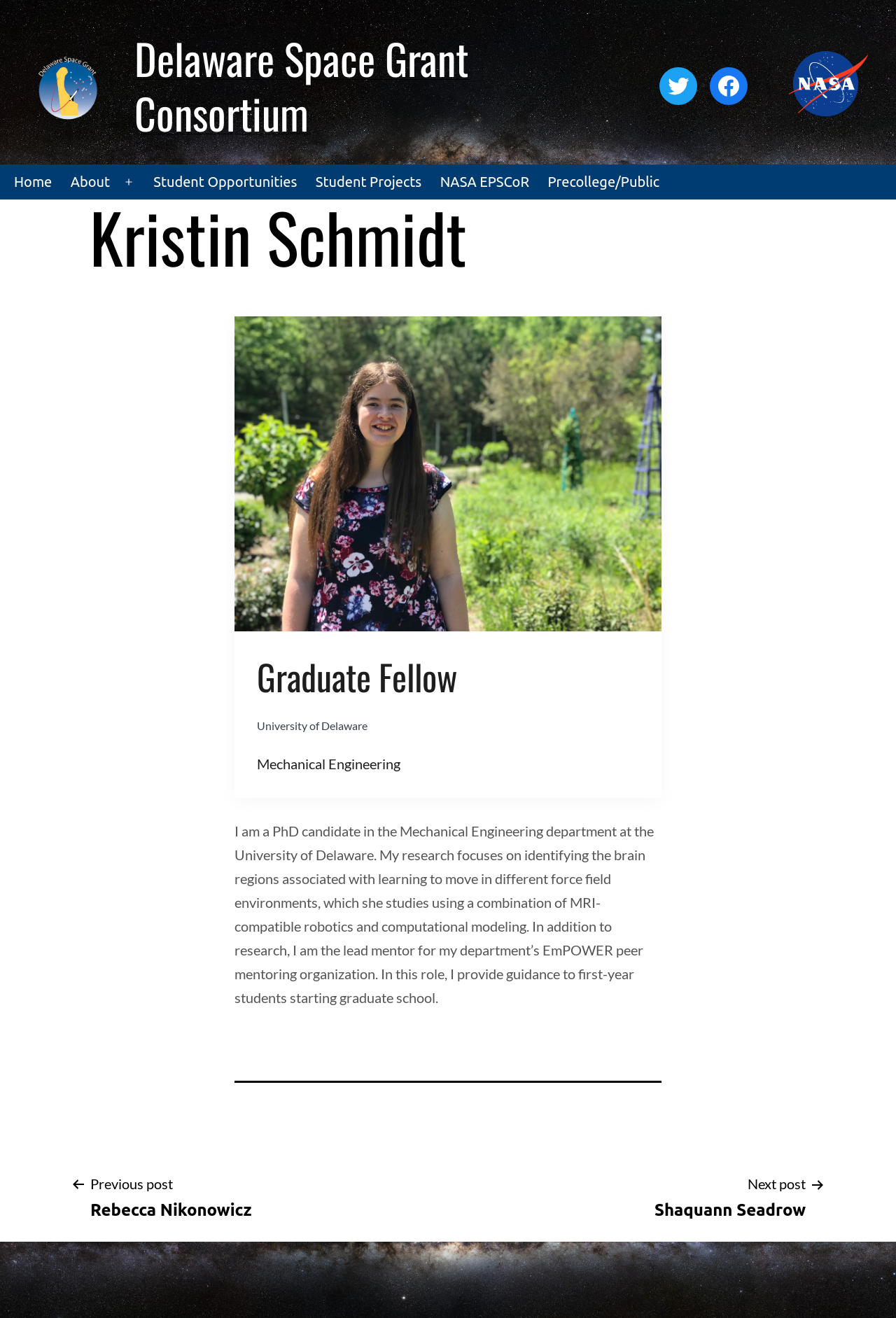What is the name of the person on this webpage?
Deliver a detailed and extensive answer to the question.

I found the answer by looking at the heading element with the text 'Kristin Schmidt' which is located at the top of the main content area.